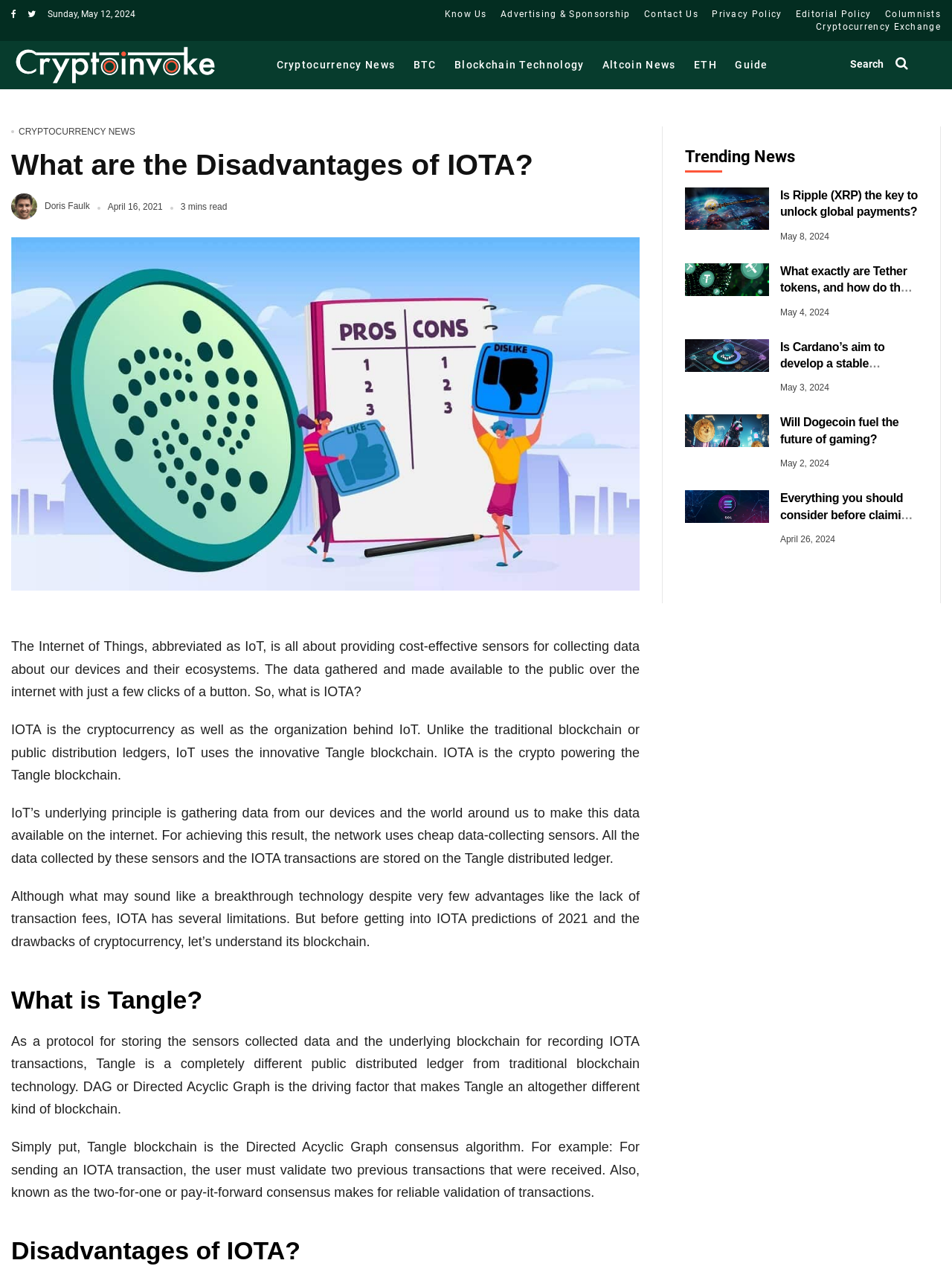What is the date of the latest article?
Answer the question with as much detail as possible.

I found the date of the latest article by looking at the topmost article in the 'Trending News' section, which has a published date of May 12, 2024.